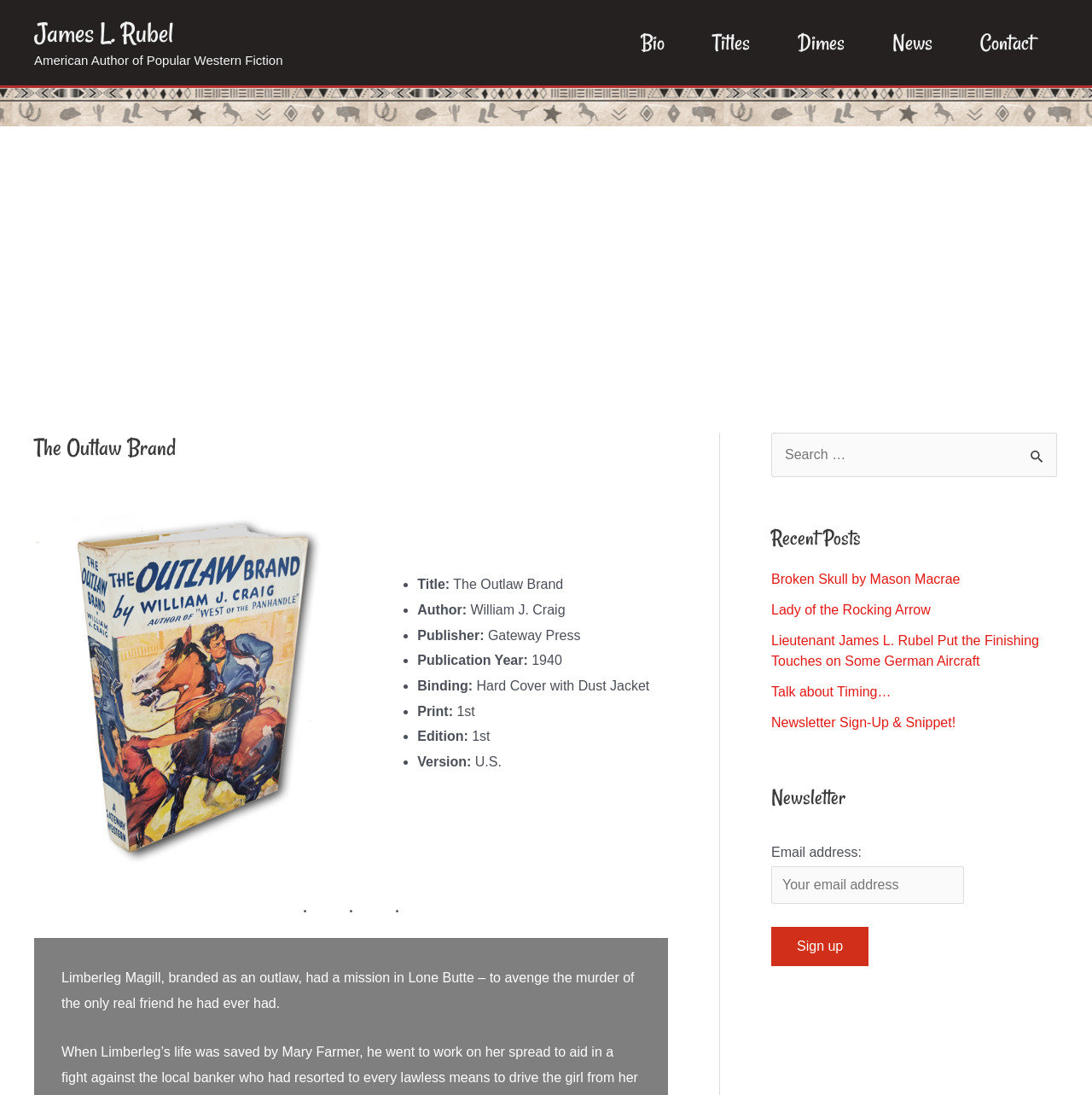What is the title of the recent post below 'Recent Posts'?
Based on the image, answer the question with a single word or brief phrase.

Broken Skull by Mason Macrae